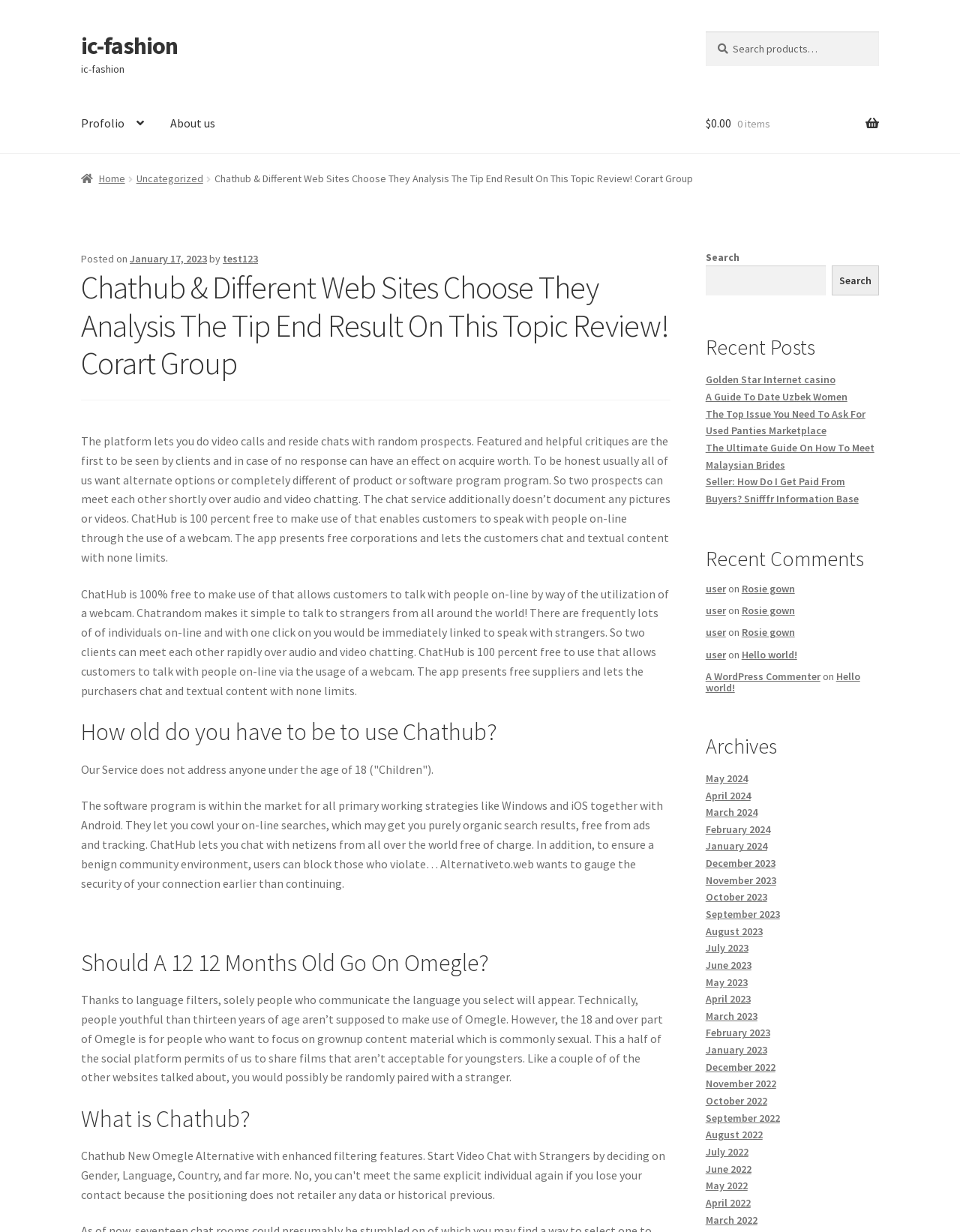Locate the bounding box coordinates of the clickable area needed to fulfill the instruction: "Read recent posts".

[0.735, 0.272, 0.916, 0.292]